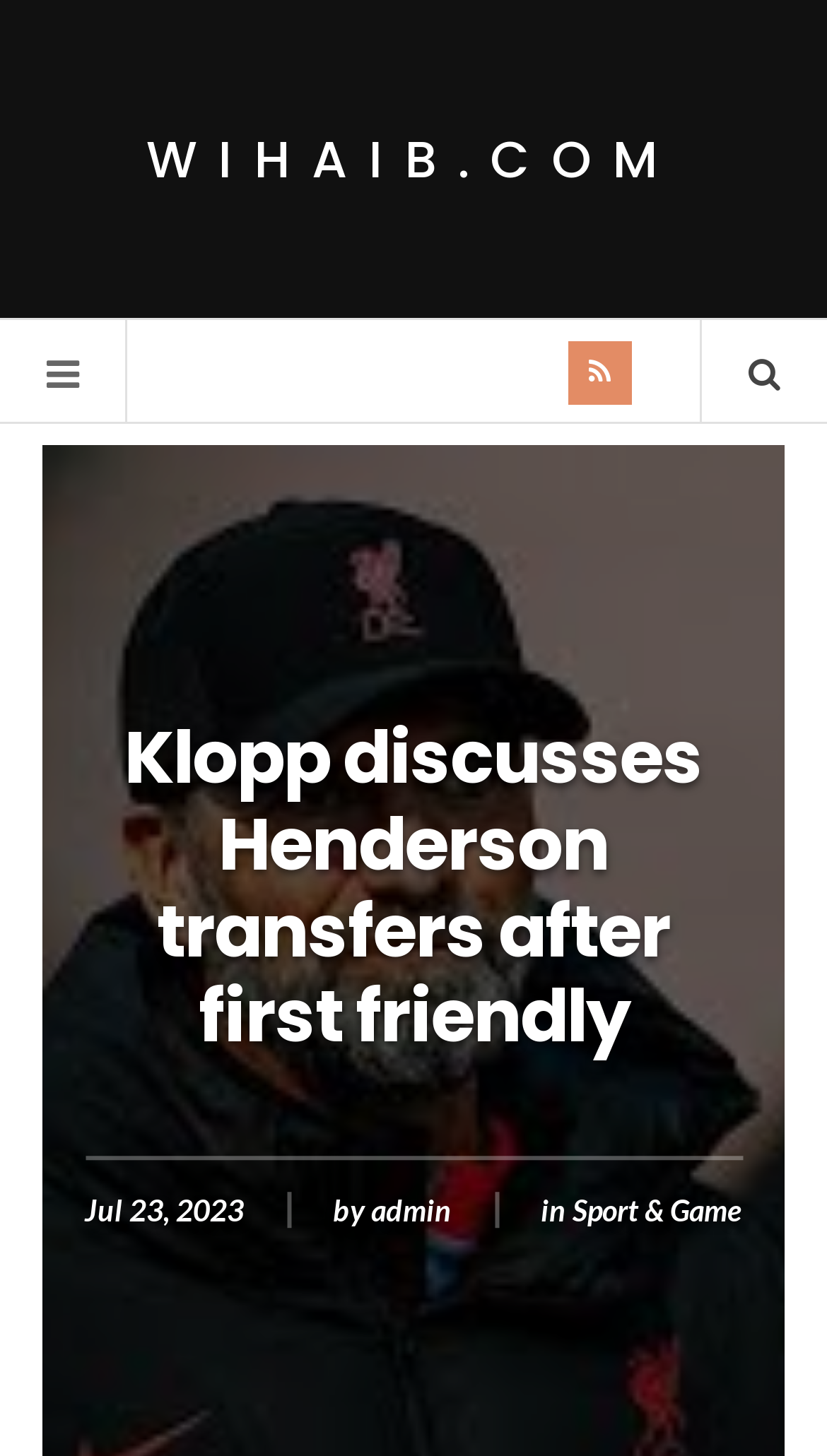Provide a one-word or one-phrase answer to the question:
How many social media links are at the top of the page?

3